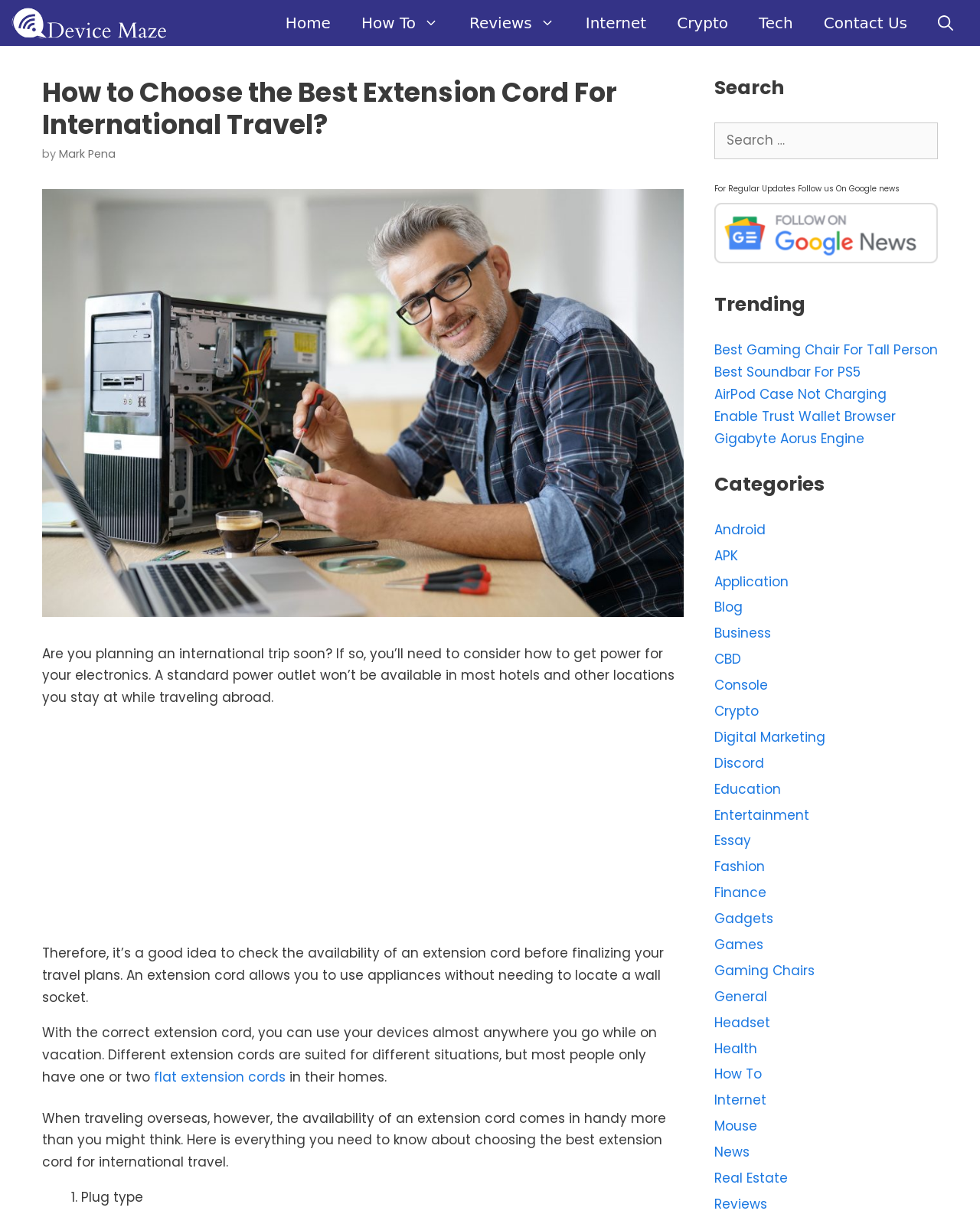Extract the bounding box coordinates of the UI element described: "Lying Around the World". Provide the coordinates in the format [left, top, right, bottom] with values ranging from 0 to 1.

None